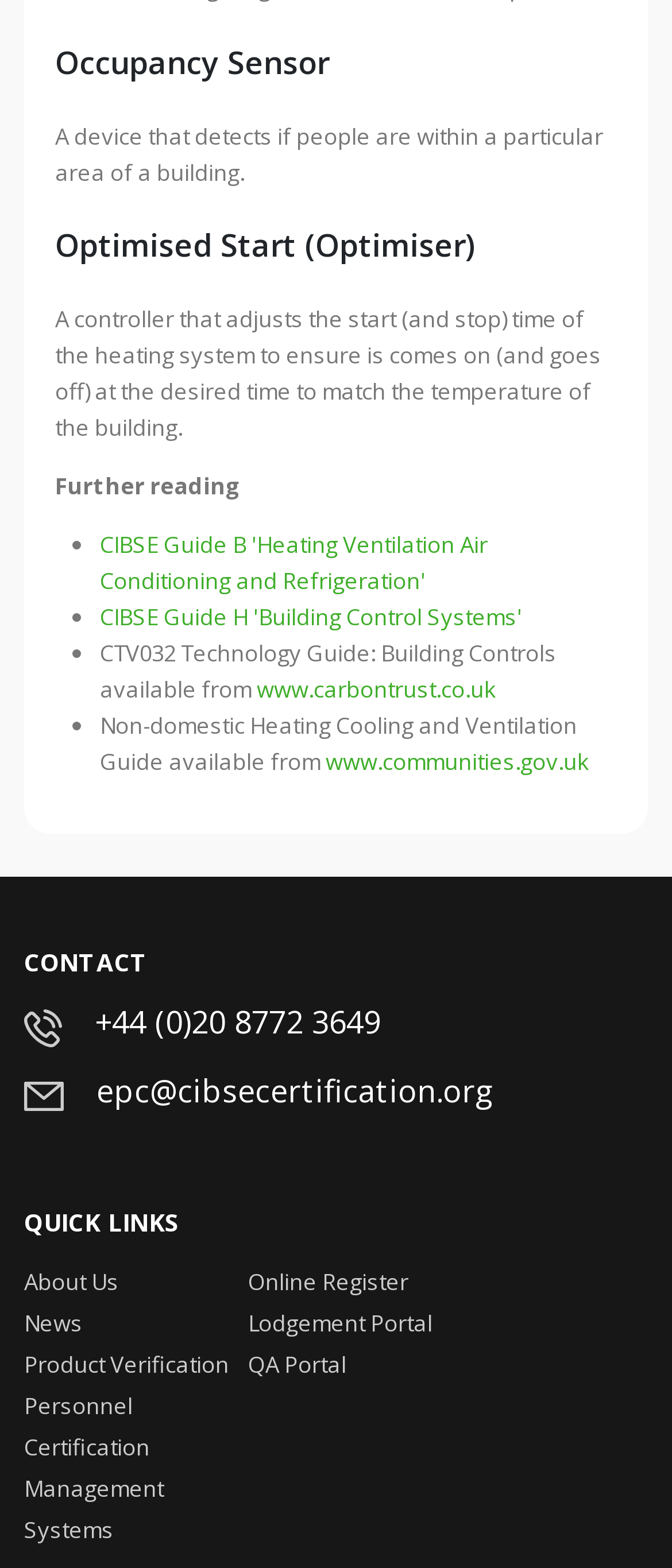Determine the bounding box coordinates of the target area to click to execute the following instruction: "Click on 'About Us'."

[0.036, 0.807, 0.177, 0.827]